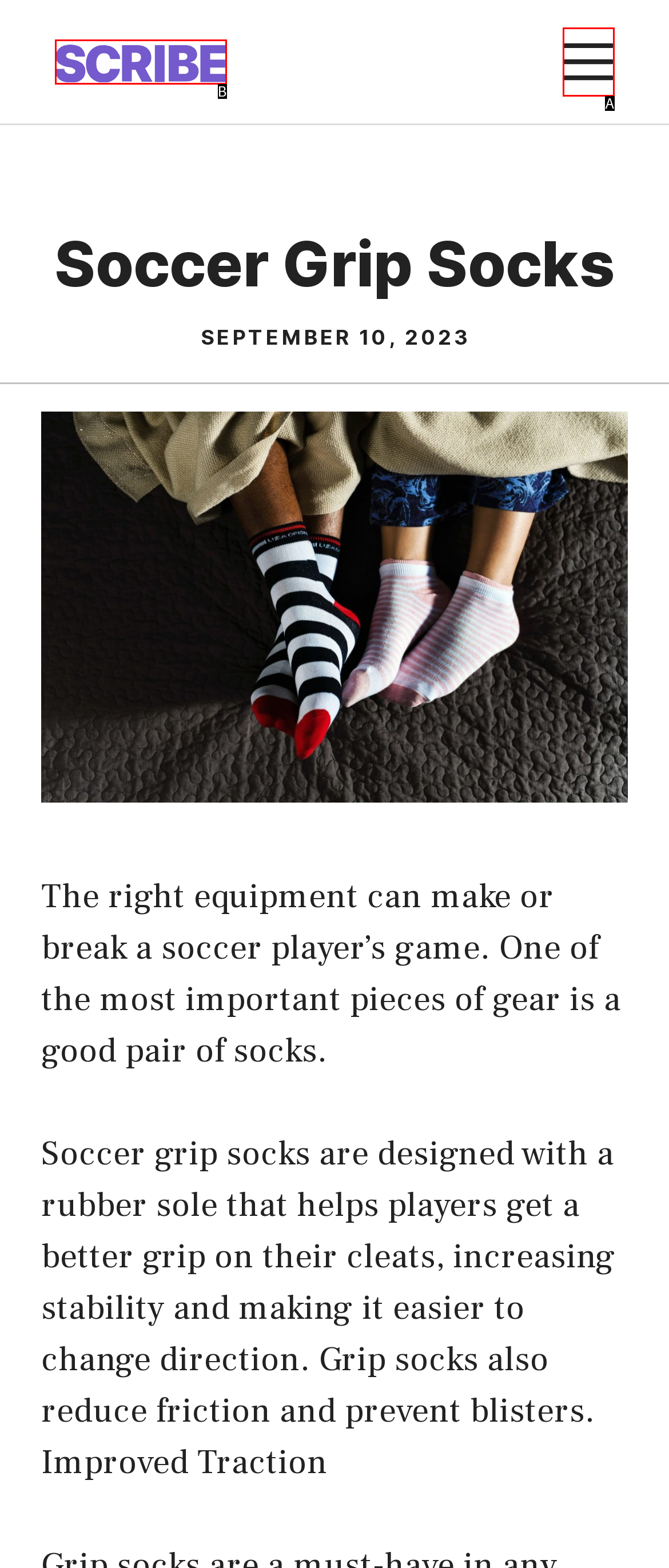Match the element description: Learn More to the correct HTML element. Answer with the letter of the selected option.

None